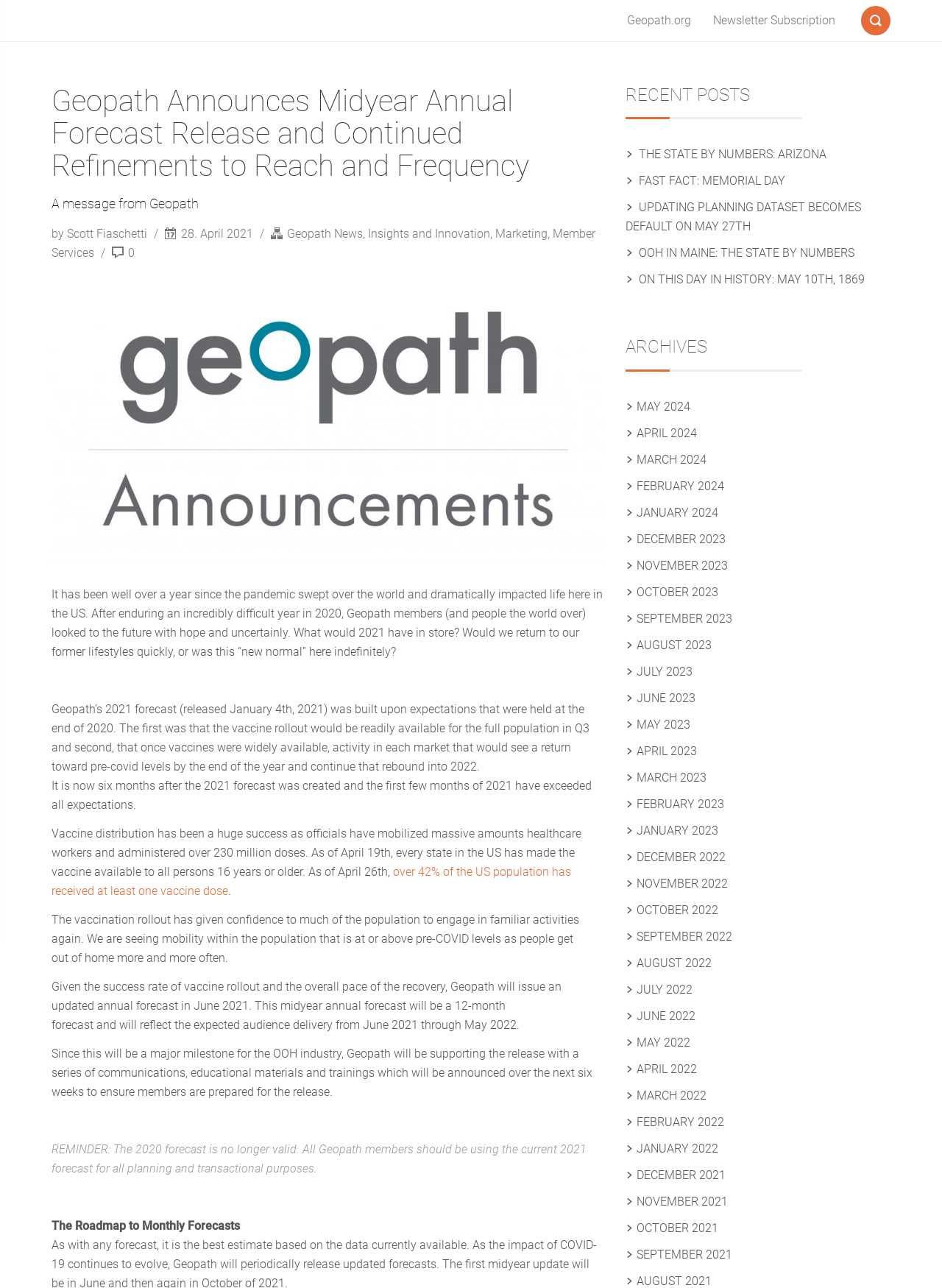Answer this question in one word or a short phrase: What is the purpose of the updated forecast?

To reflect the expected audience delivery